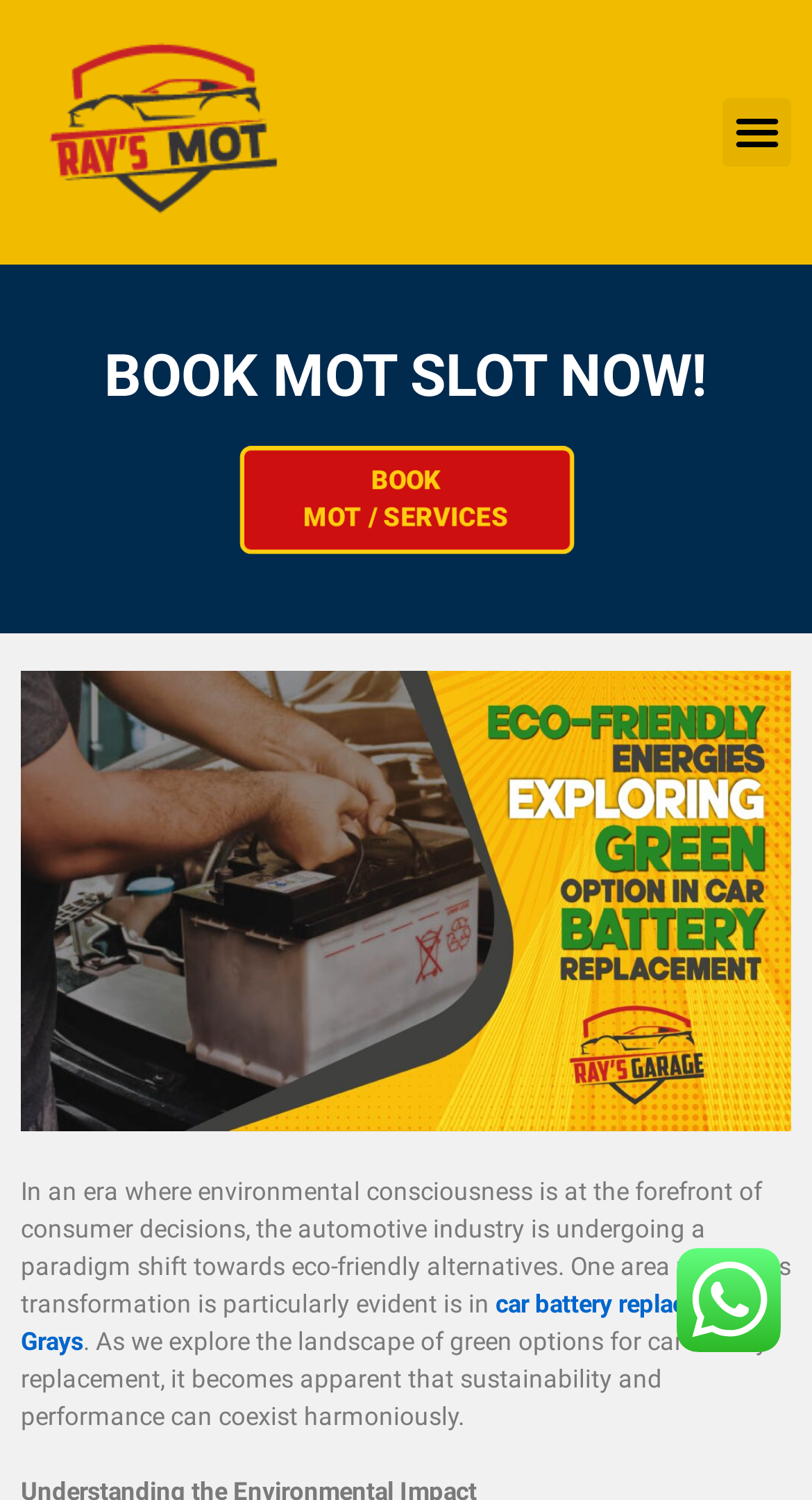For the element described, predict the bounding box coordinates as (top-left x, top-left y, bottom-right x, bottom-right y). All values should be between 0 and 1. Element description: BOOK MOT / SERVICES

[0.301, 0.298, 0.699, 0.367]